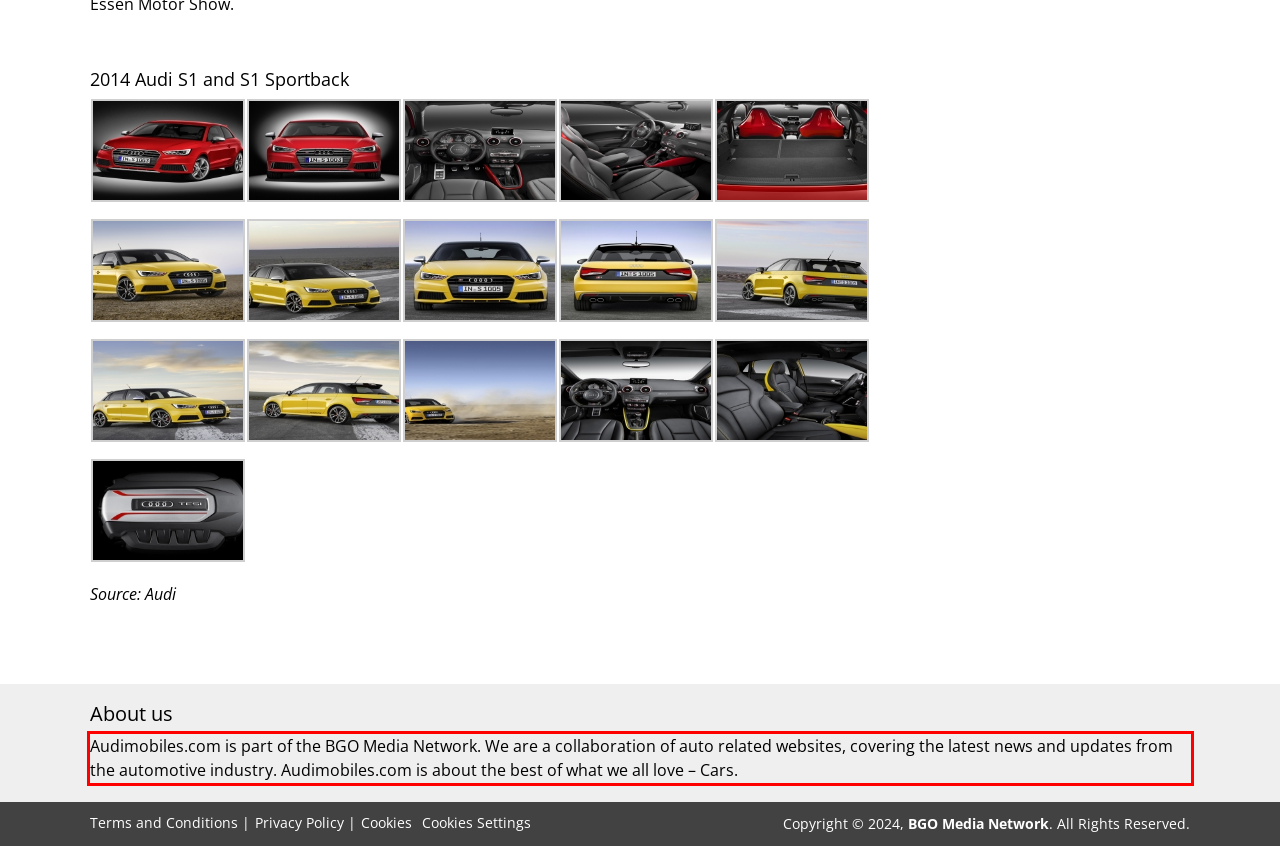Please identify and extract the text content from the UI element encased in a red bounding box on the provided webpage screenshot.

Audimobiles.com is part of the BGO Media Network. We are a collaboration of auto related websites, covering the latest news and updates from the automotive industry. Audimobiles.com is about the best of what we all love – Cars.